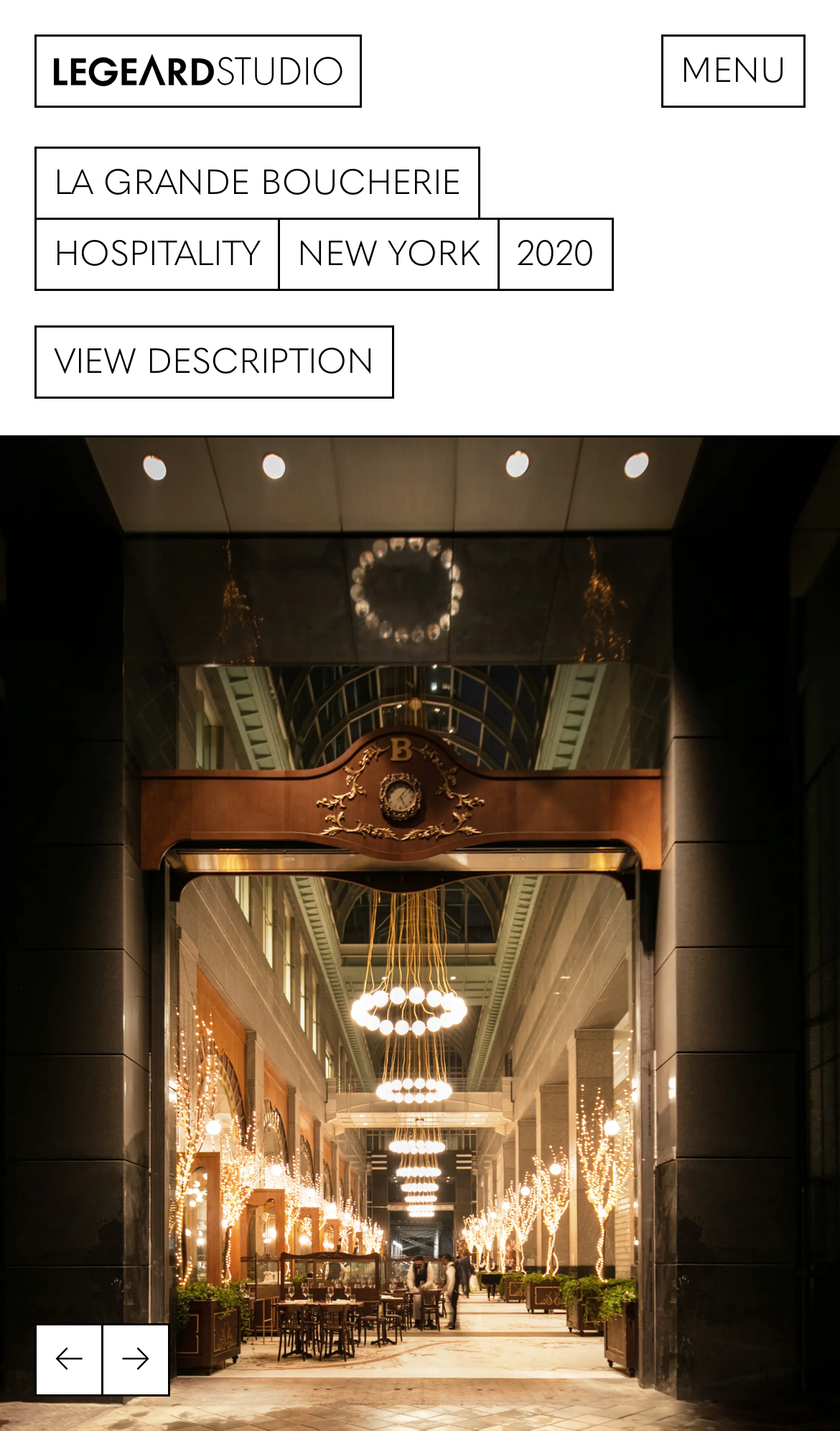Describe the webpage meticulously, covering all significant aspects.

The webpage is about a project called "La Grande Boucherie" from Legeard Studio. At the top left of the page, there is a link with an image, and next to it, a "MENU" button. Below the link, there is a large heading that reads "LA GRANDE BOUCHERIE". Under the heading, there are three lines of text: "HOSPITALITY", "NEW YORK", and "2020", which are likely describing the project's details.

On the left side of the page, there is a "VIEW DESCRIPTION" button. The majority of the page is occupied by a large image, which takes up the entire width and most of the height of the page. At the bottom of the page, there are two navigation buttons, "←" and "→", which are likely used to navigate through a gallery of images.